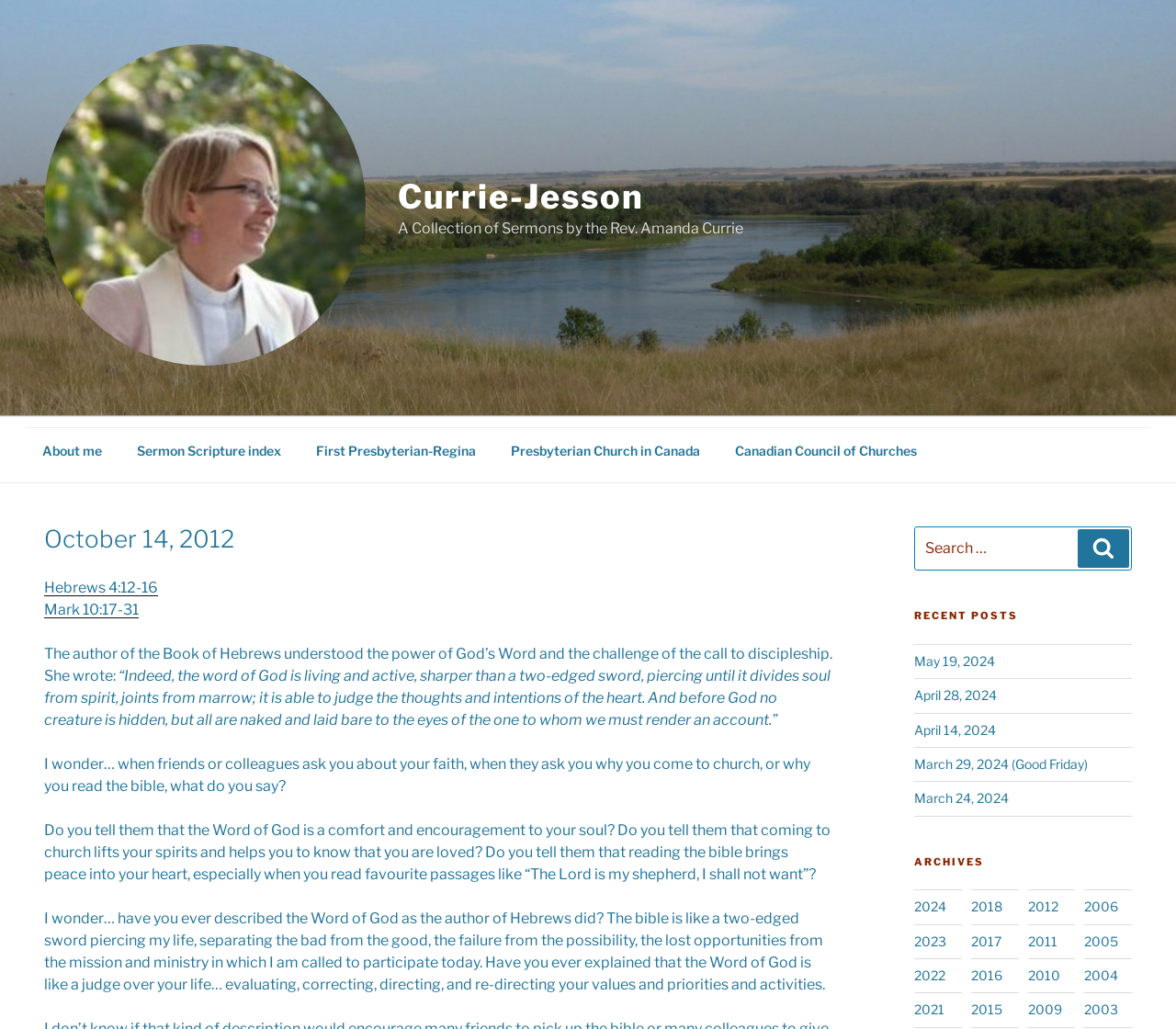What is the name of the sermon collection?
Offer a detailed and full explanation in response to the question.

I found the answer by looking at the static text element with the bounding box coordinates [0.338, 0.213, 0.632, 0.23], which contains the text 'A Collection of Sermons by the Rev. Amanda Currie'.